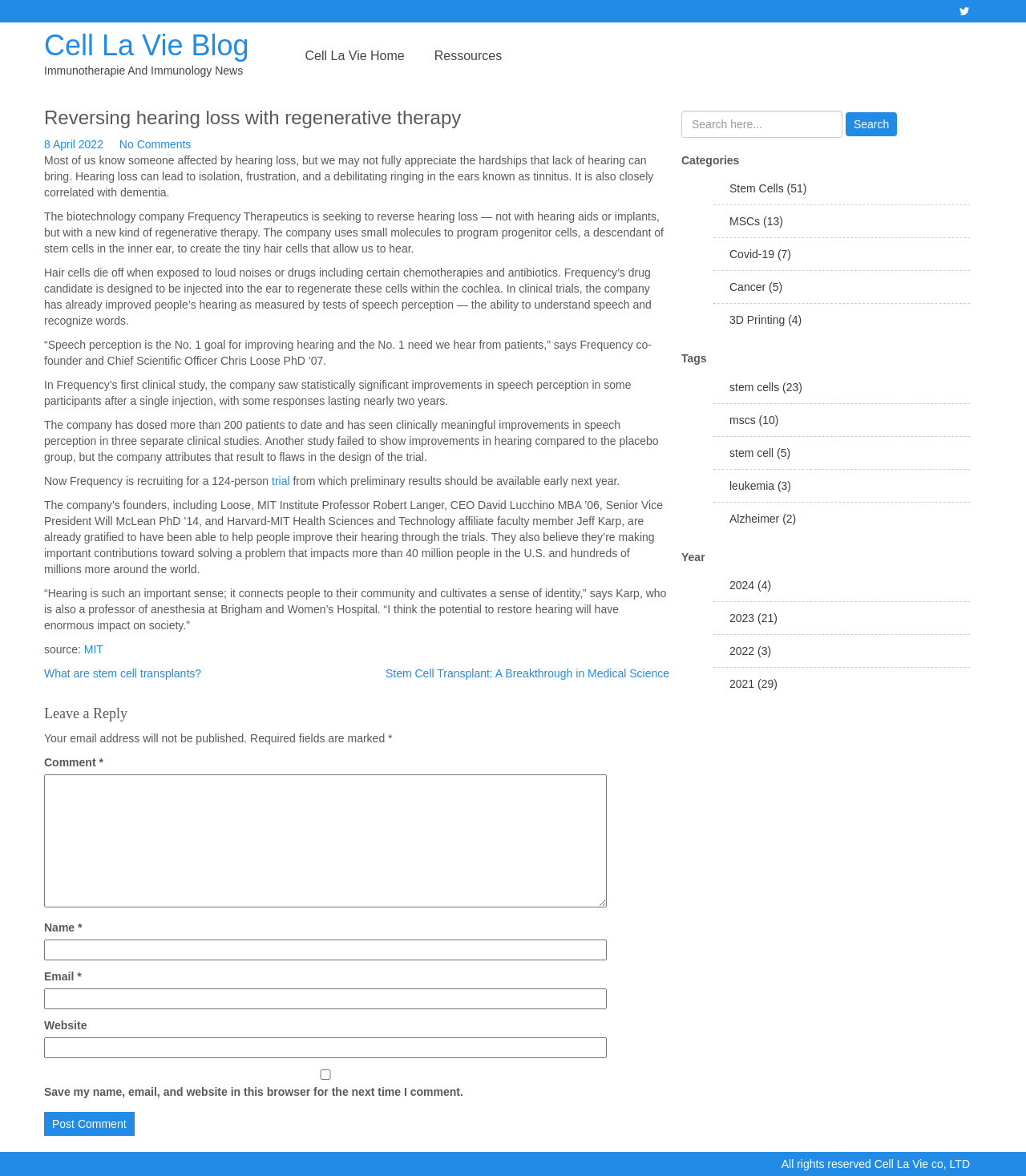What is the name of the biotechnology company?
Provide a comprehensive and detailed answer to the question.

The biotechnology company mentioned in the article is Frequency Therapeutics, which is seeking to reverse hearing loss through a new kind of regenerative therapy.